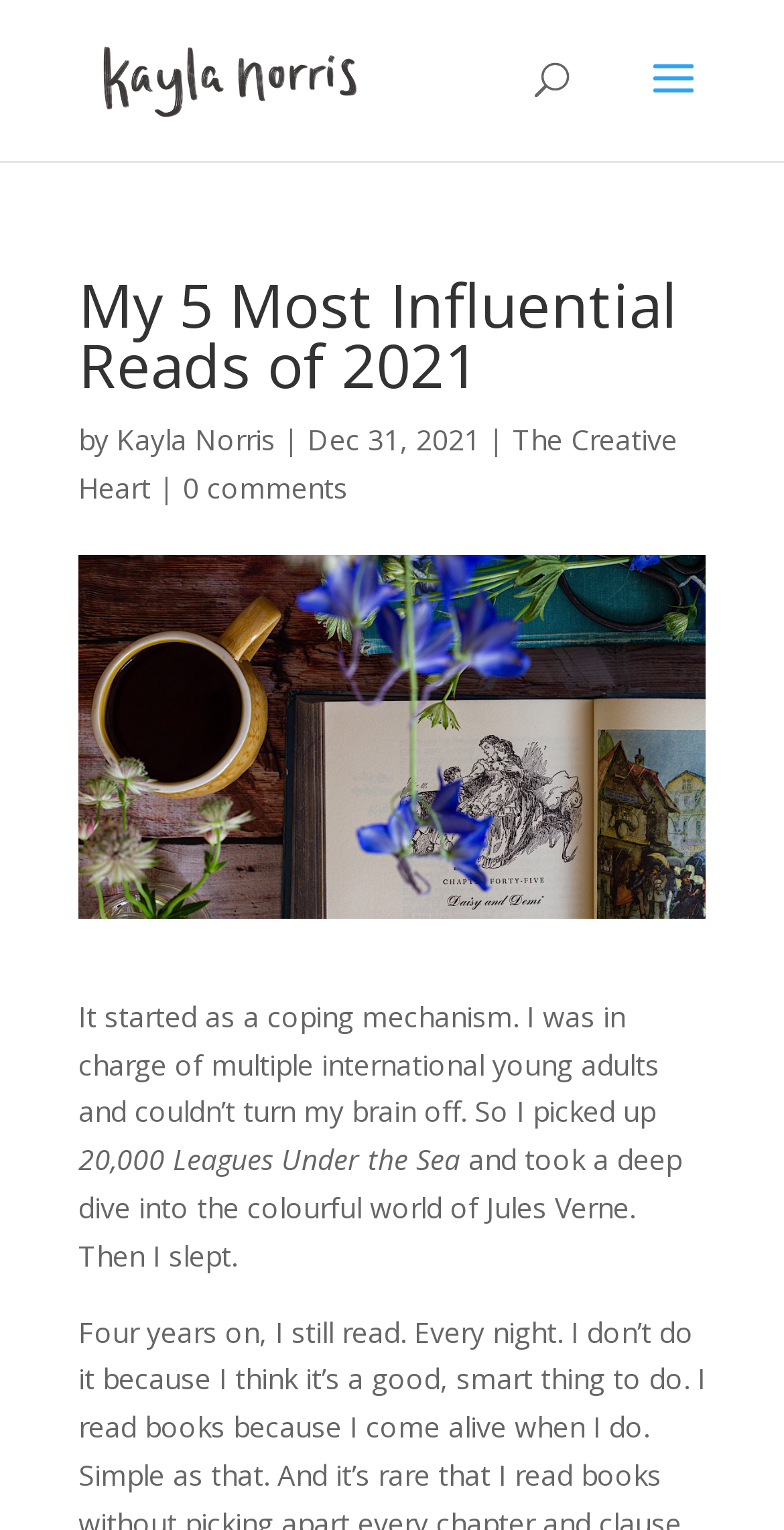Bounding box coordinates should be provided in the format (top-left x, top-left y, bottom-right x, bottom-right y) with all values between 0 and 1. Identify the bounding box for this UI element: alt="Kayla Norris"

[0.11, 0.038, 0.473, 0.063]